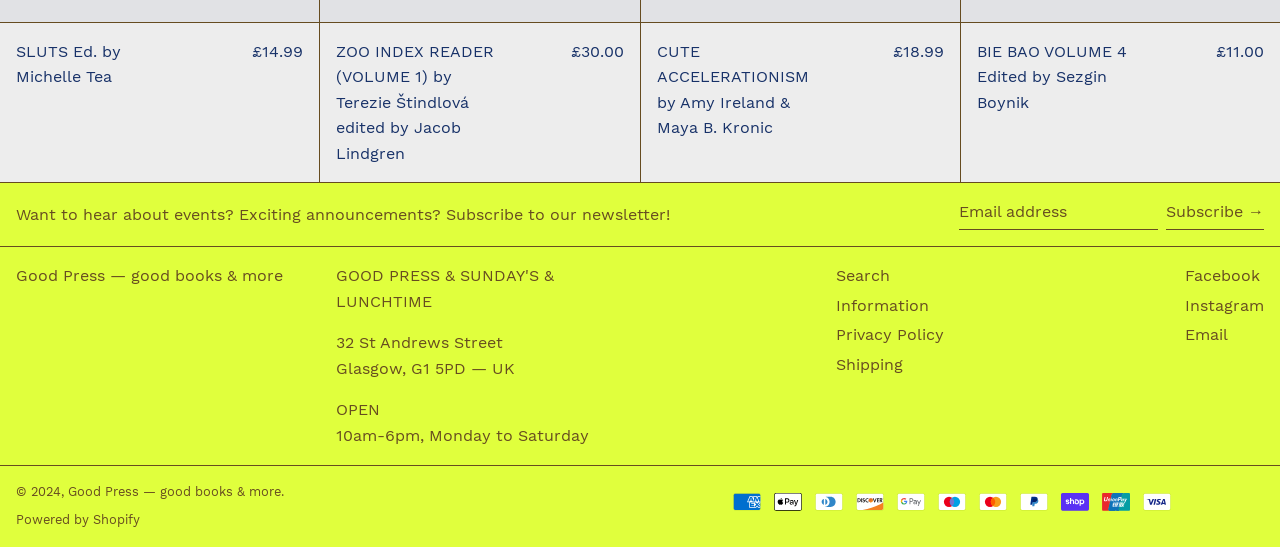Examine the image and give a thorough answer to the following question:
What is the address of Good Press?

The address of Good Press is 32 St Andrews Street, Glasgow, G1 5PD — UK, which is indicated by the StaticText elements in the middle of the webpage.